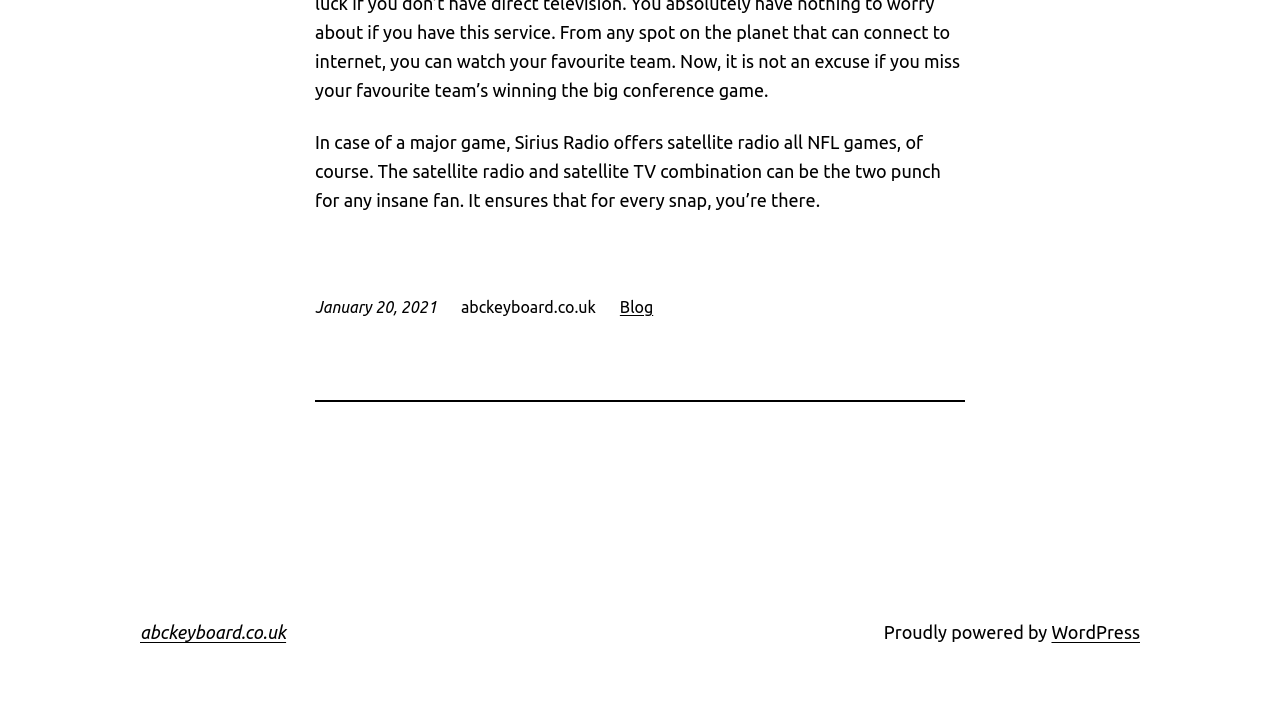Provide the bounding box coordinates of the HTML element this sentence describes: "WordPress".

[0.821, 0.875, 0.891, 0.904]